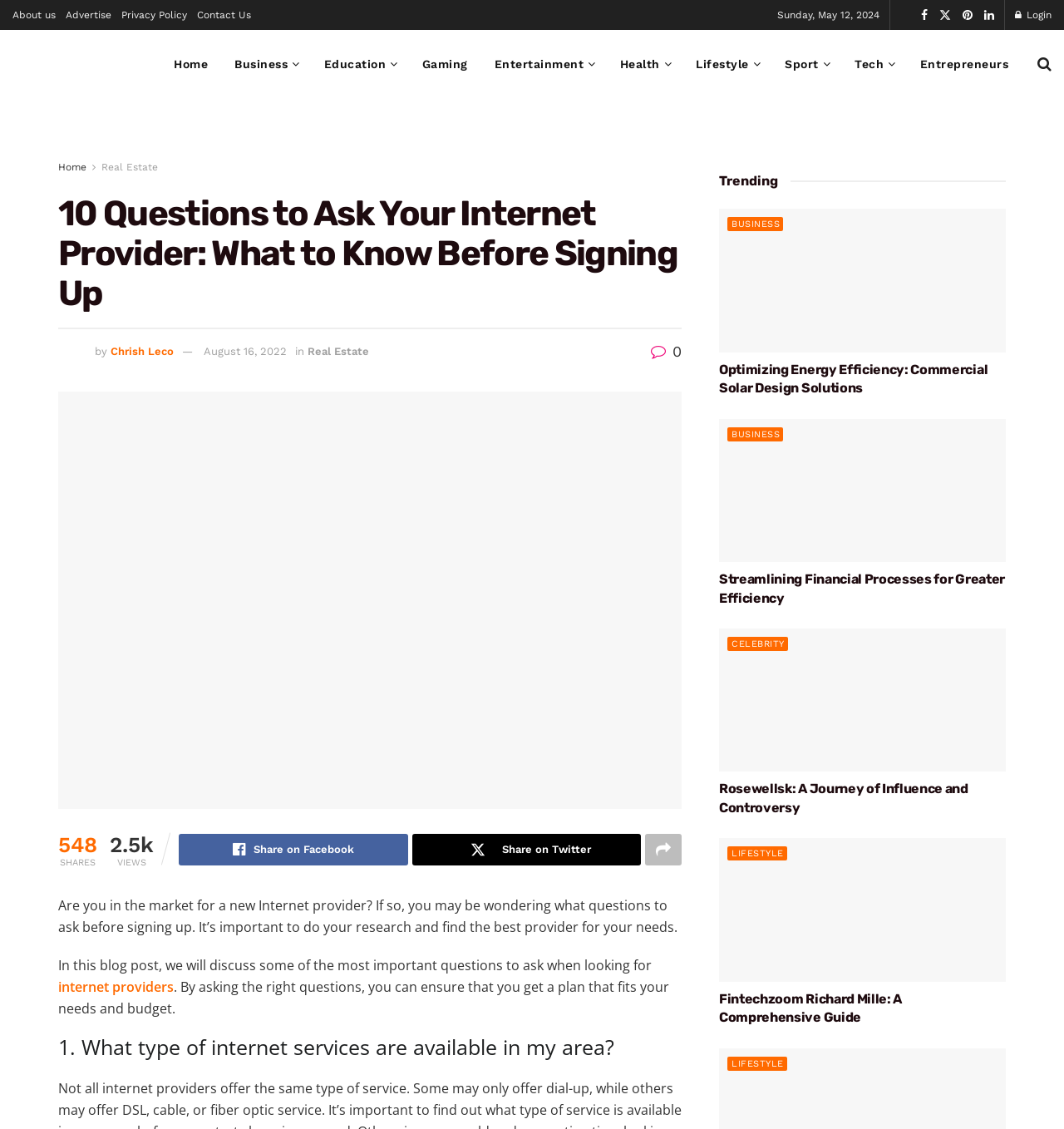Generate a comprehensive description of the webpage content.

This webpage is a blog post discussing important questions to ask when looking for internet providers. At the top, there are several links to other pages, including "About us", "Advertise", "Privacy Policy", and "Contact Us". Below these links, there is a date "Sunday, May 12, 2024" and a login button. On the top-right corner, there is a logo of "Super Blog Media" with a link to the homepage.

Below the logo, there is a navigation menu with links to various categories, including "Home", "Business", "Education", "Gaming", and more. Following the navigation menu, there is a large advertisement banner.

The main content of the blog post starts with a heading "10 Questions to Ask Your Internet Provider: What to Know Before Signing Up". Below the heading, there is an image of the author "Chrish Leco" and a brief description of the post. The post then discusses the importance of asking the right questions when looking for an internet provider and lists several questions to consider, including "What type of internet services are available in my area?".

On the right side of the page, there is a section titled "Trending" with three articles, each with a heading, a brief description, and an image. The articles are about optimizing energy efficiency, financial processes for greater efficiency, and a celebrity named Rosewellsk.

At the bottom of the page, there are social media sharing buttons and a section displaying the number of shares and views of the post.